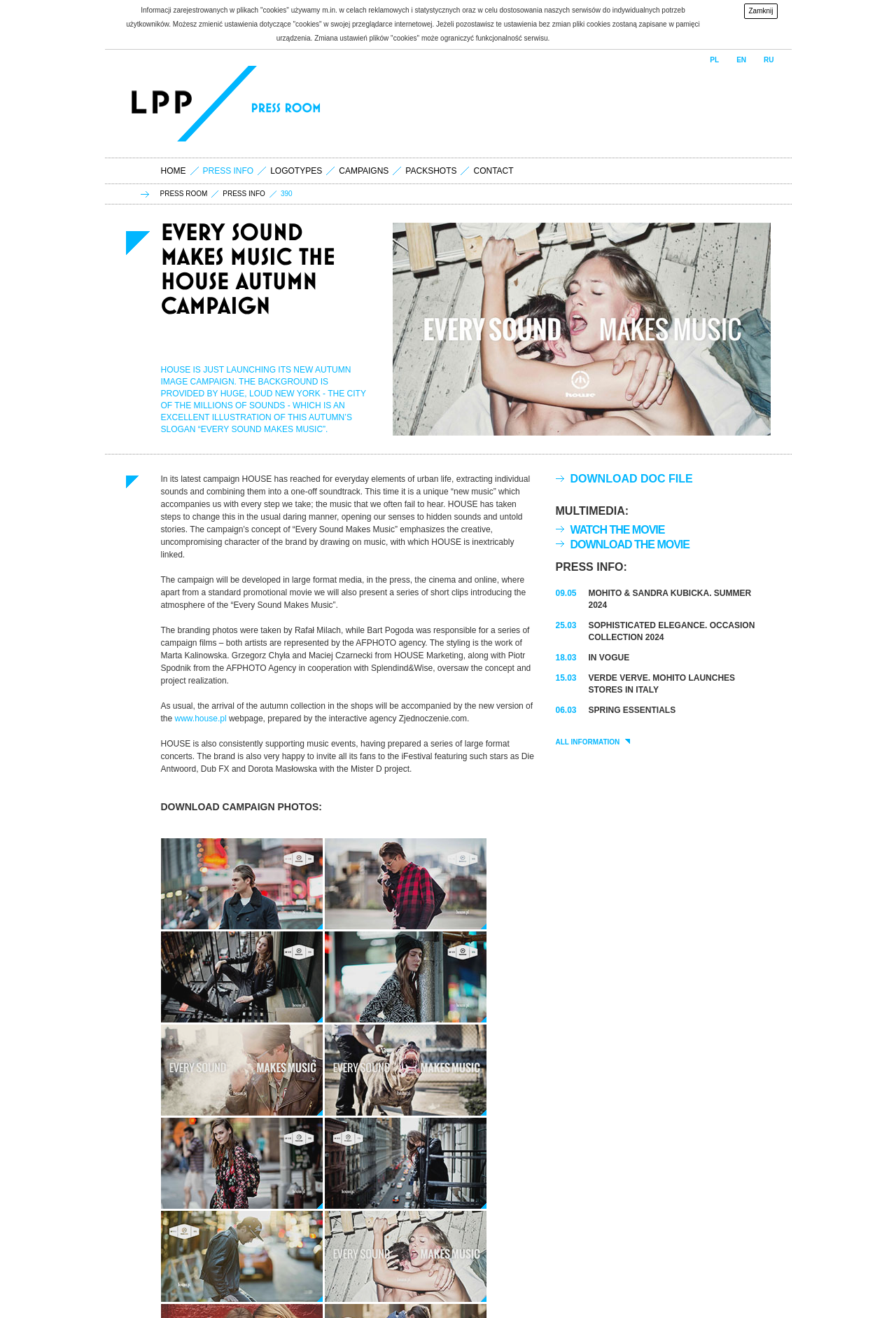What is the slogan of the HOUSE autumn campaign?
Look at the image and respond with a one-word or short phrase answer.

Every Sound Makes Music